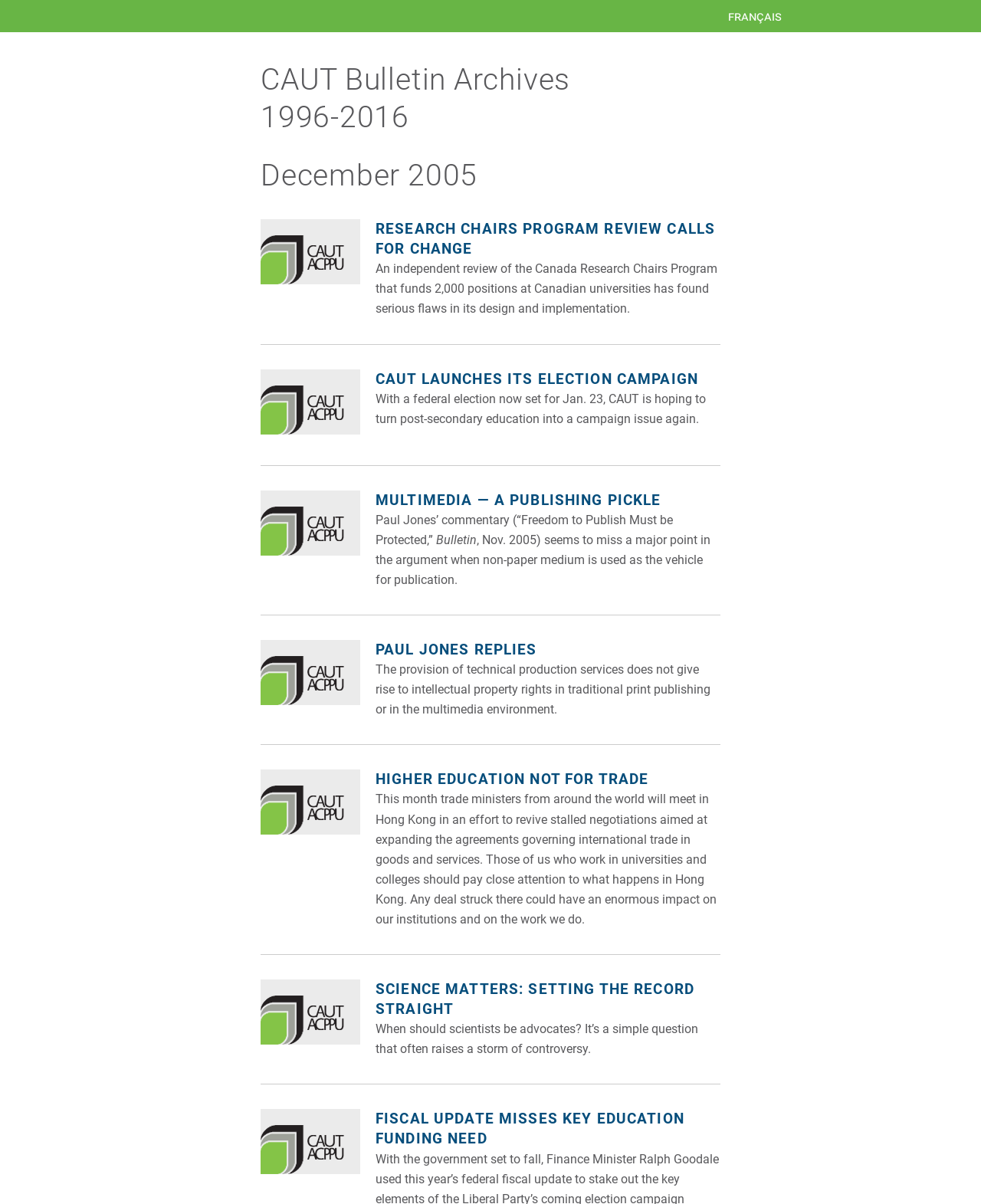Find and specify the bounding box coordinates that correspond to the clickable region for the instruction: "go to home page".

[0.266, 0.0, 0.538, 0.027]